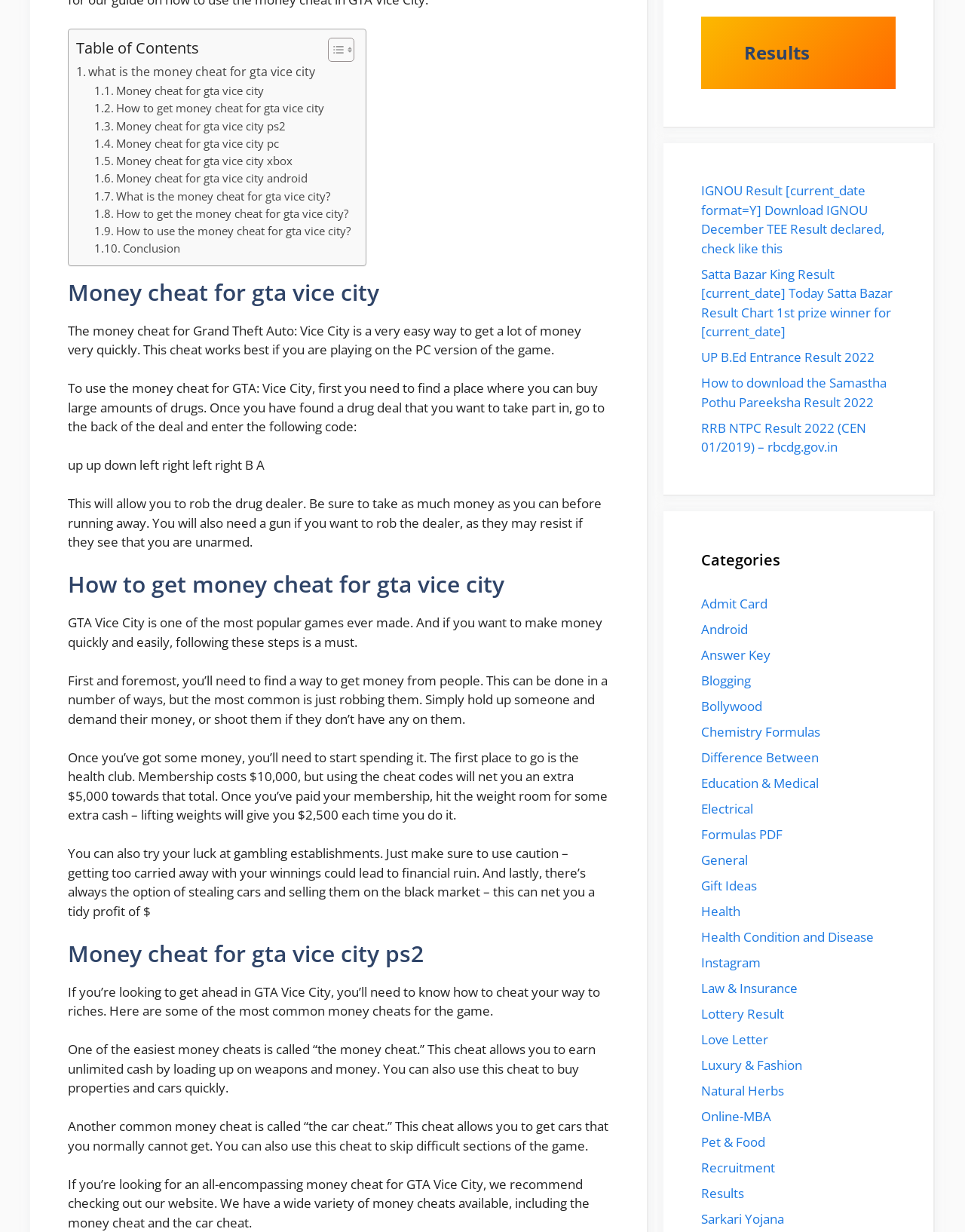Please answer the following query using a single word or phrase: 
What is the purpose of the 'Table of Contents' section?

To navigate the webpage